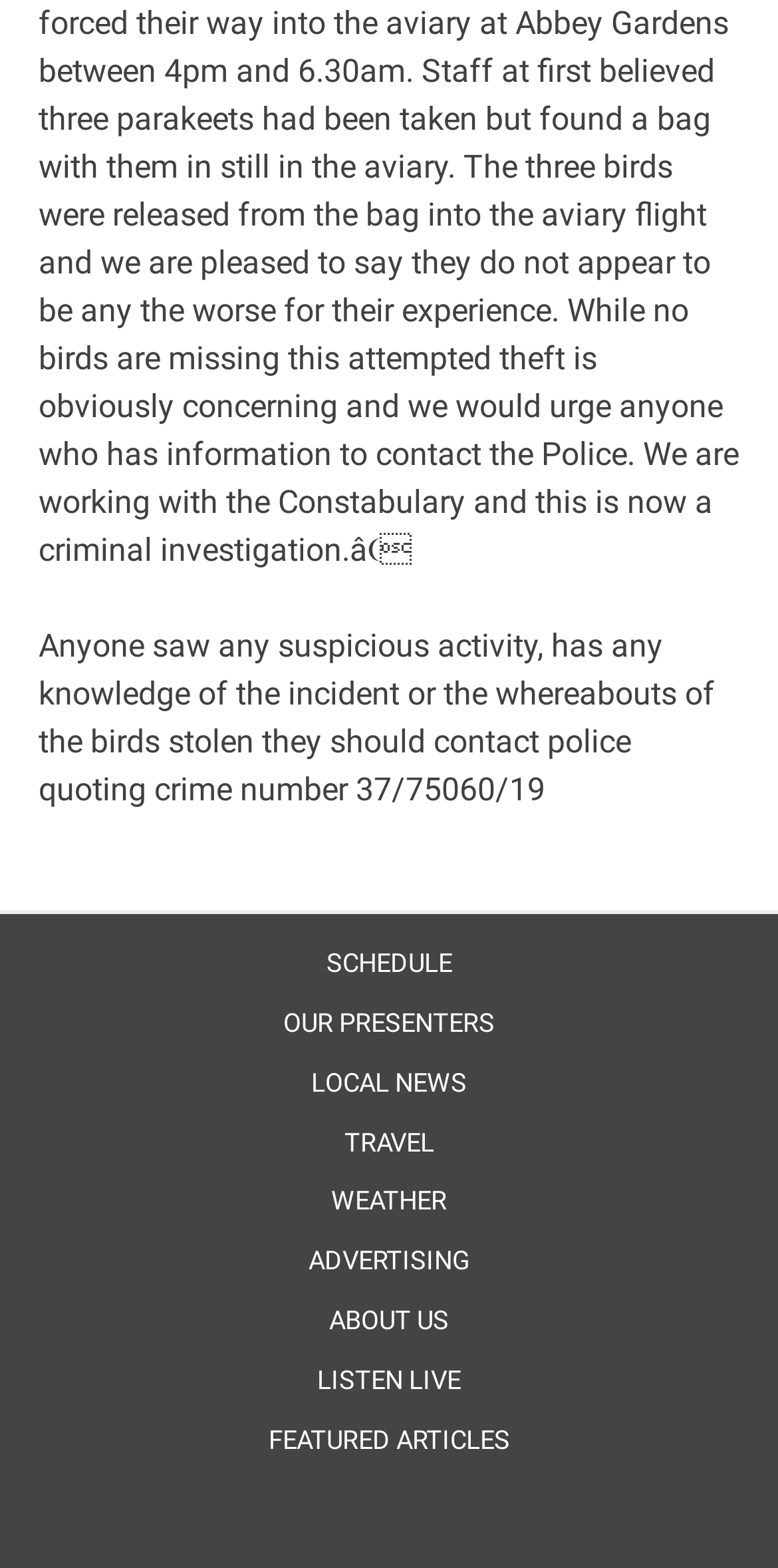Please specify the bounding box coordinates of the region to click in order to perform the following instruction: "go to home page".

None